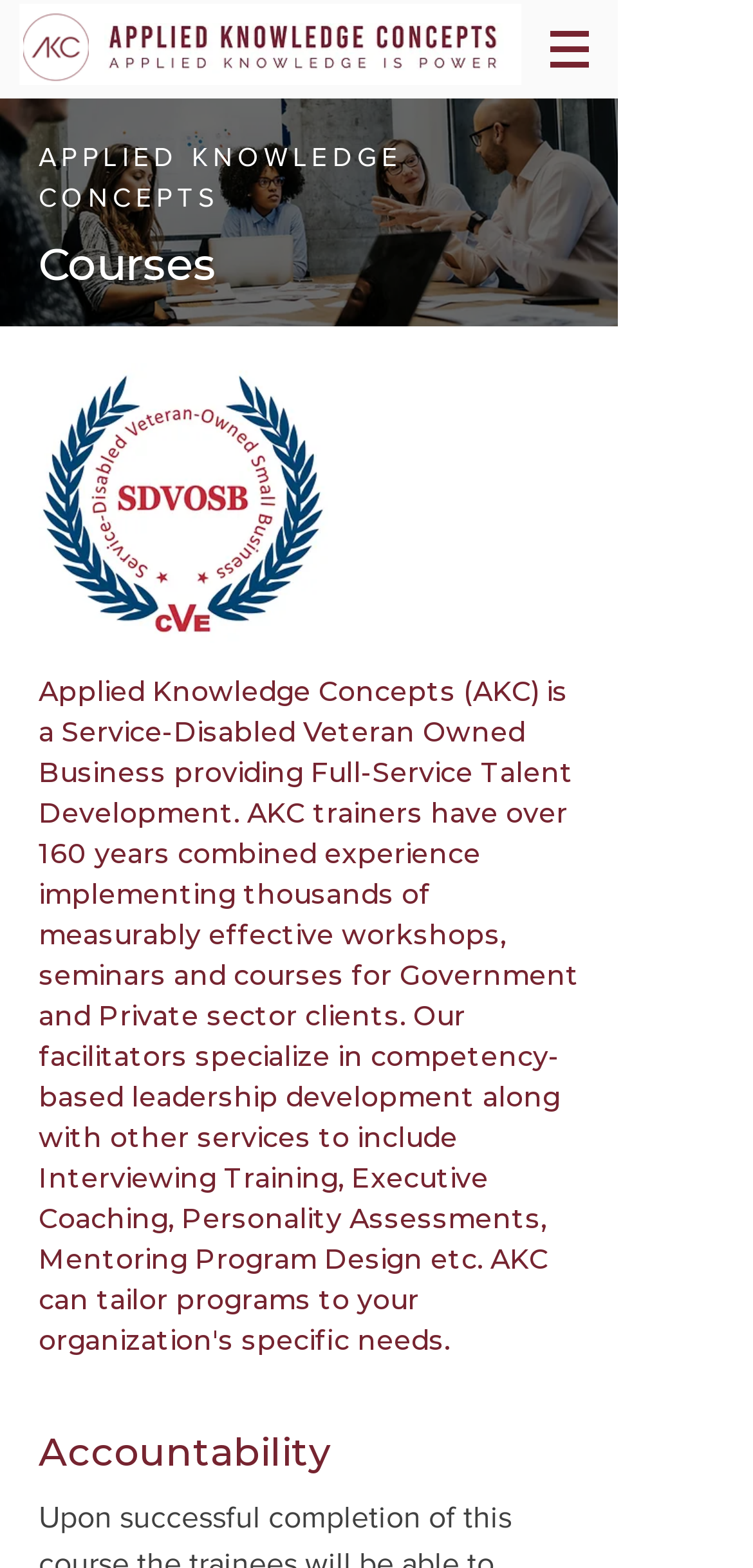What type of business is Applied Knowledge Concepts?
Using the image as a reference, answer the question with a short word or phrase.

Service-Disabled Veteran Owned Business